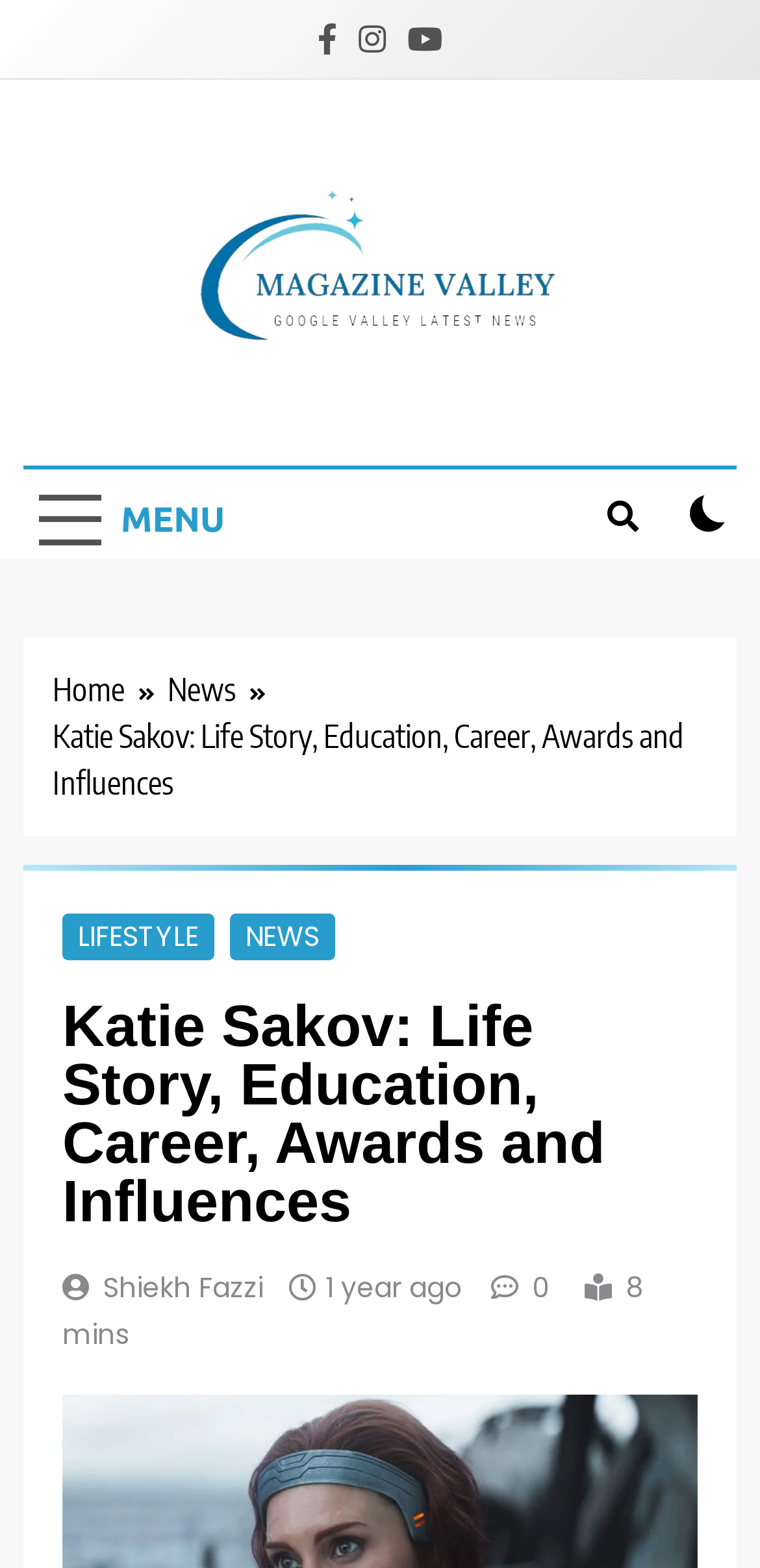Answer in one word or a short phrase: 
How long does it take to read the article about Katie Sakov?

8 mins